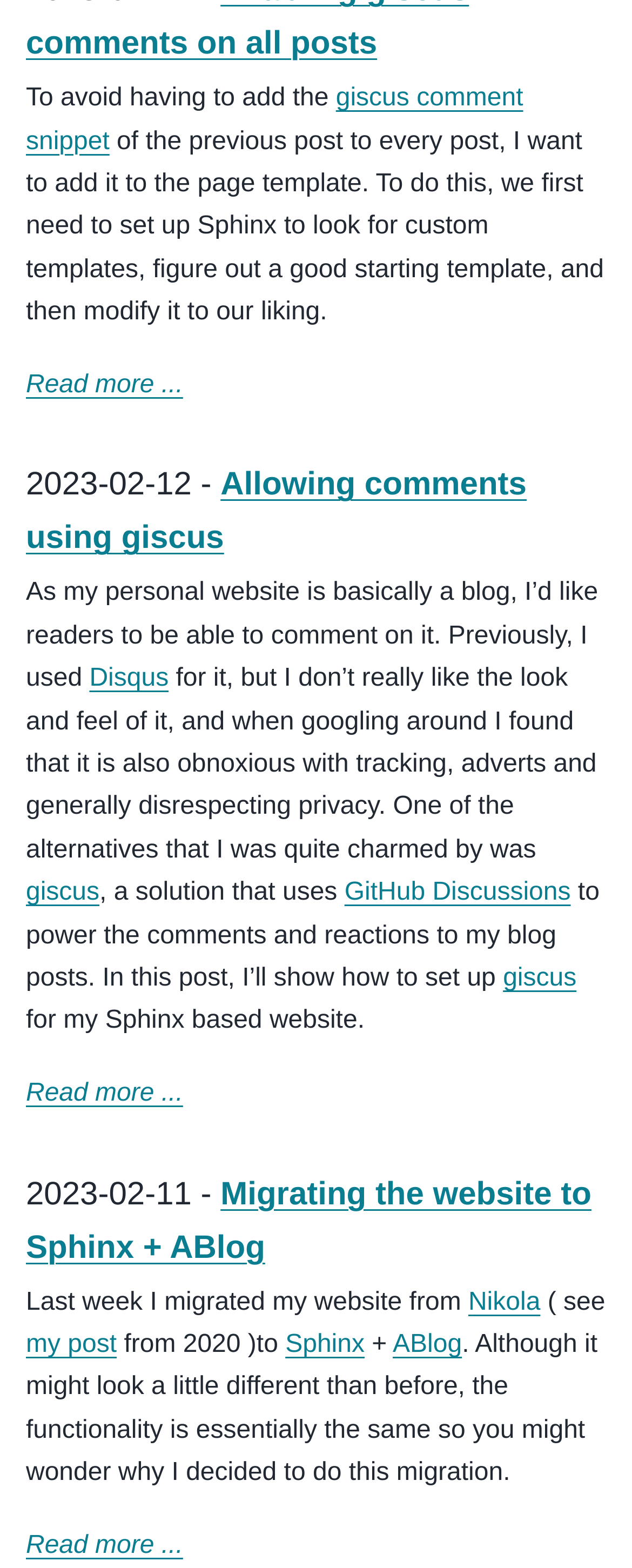With reference to the image, please provide a detailed answer to the following question: What is the date of the post about migrating to Sphinx + ABlog?

The author mentions that they migrated their website from Nikola to Sphinx + ABlog, and the post about this migration is dated 2023-02-11.